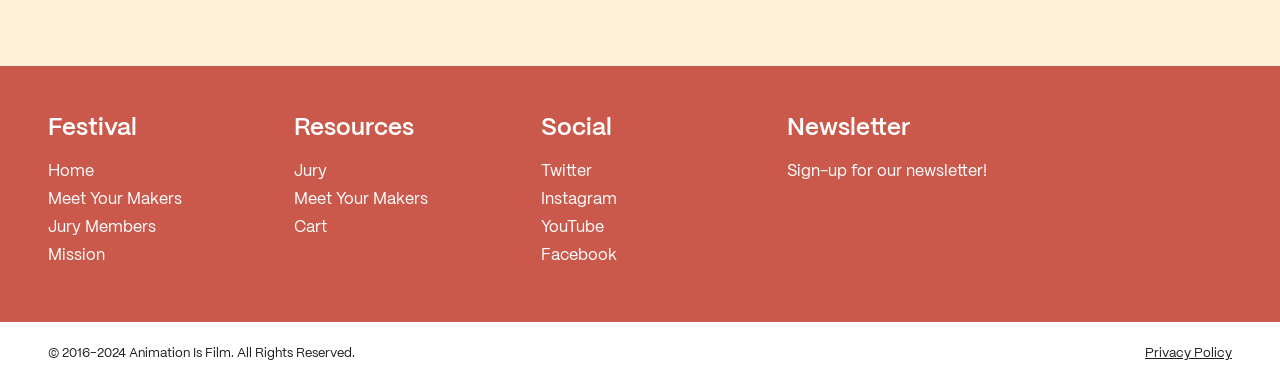Please identify the coordinates of the bounding box for the clickable region that will accomplish this instruction: "Click on 'Posts'".

None